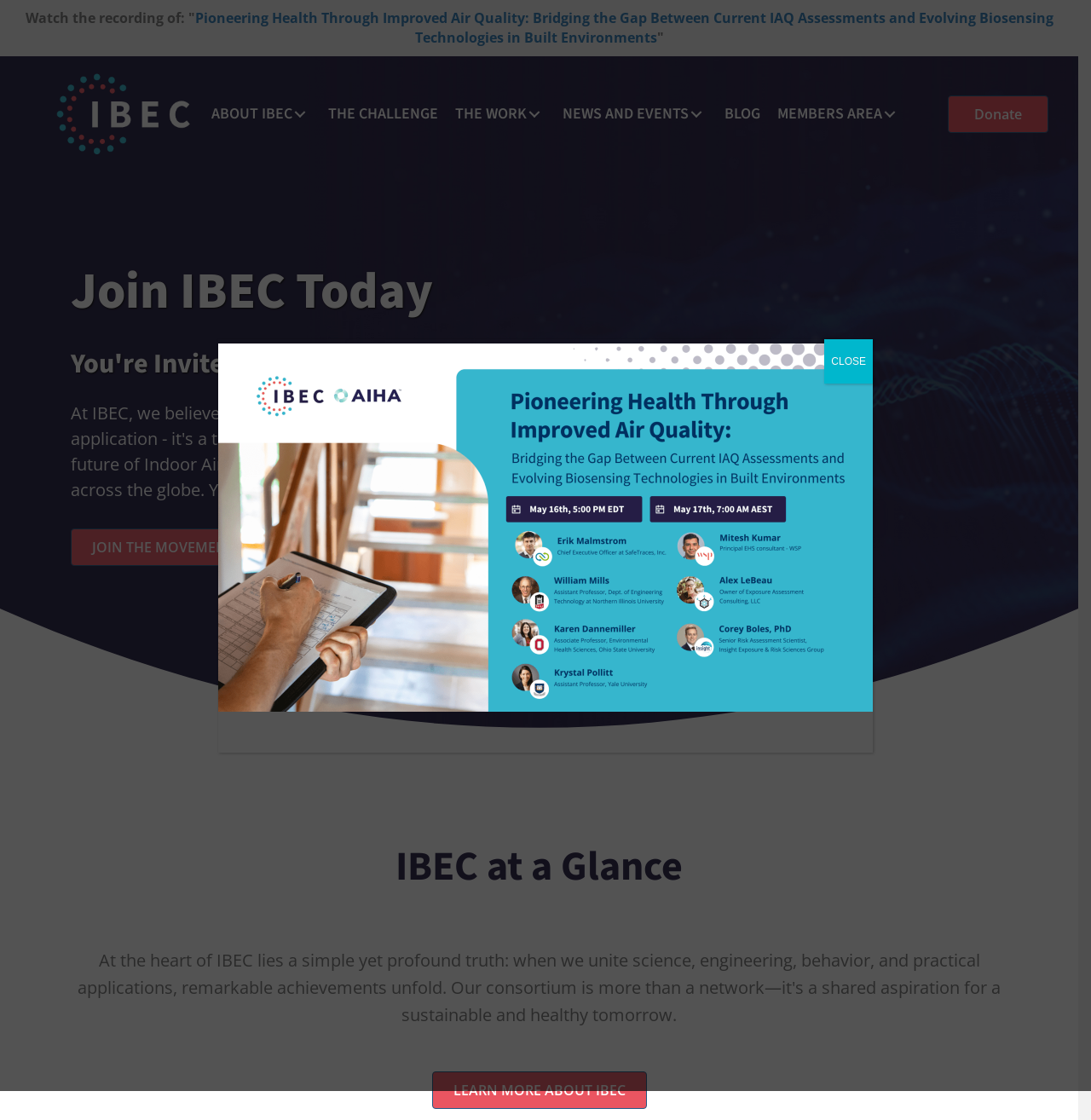Identify the bounding box coordinates of the region I need to click to complete this instruction: "Learn more about IBEC".

[0.396, 0.957, 0.593, 0.99]